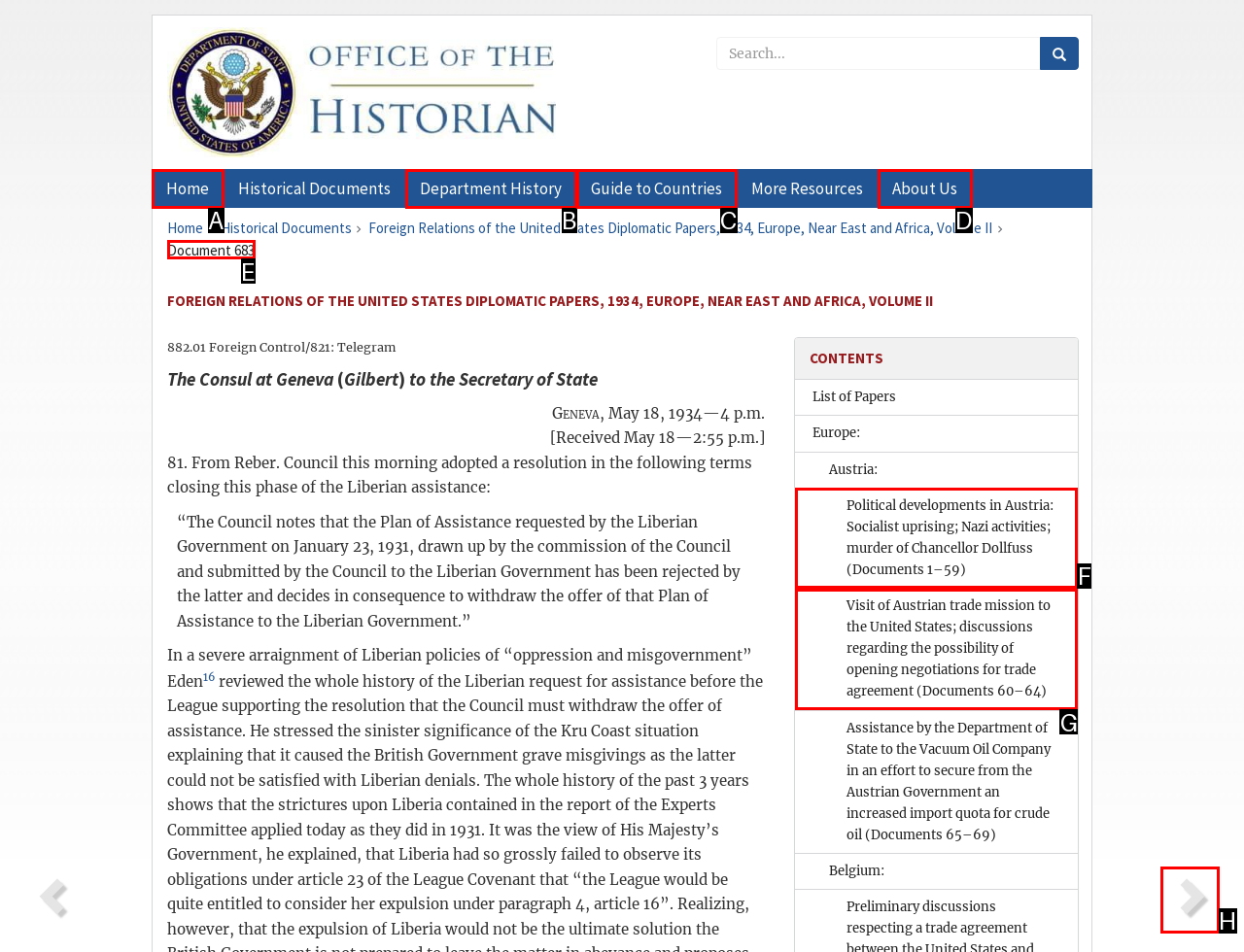Pick the HTML element that corresponds to the description: parent_node: 882.01 Foreign Control/821: Telegram
Answer with the letter of the correct option from the given choices directly.

H